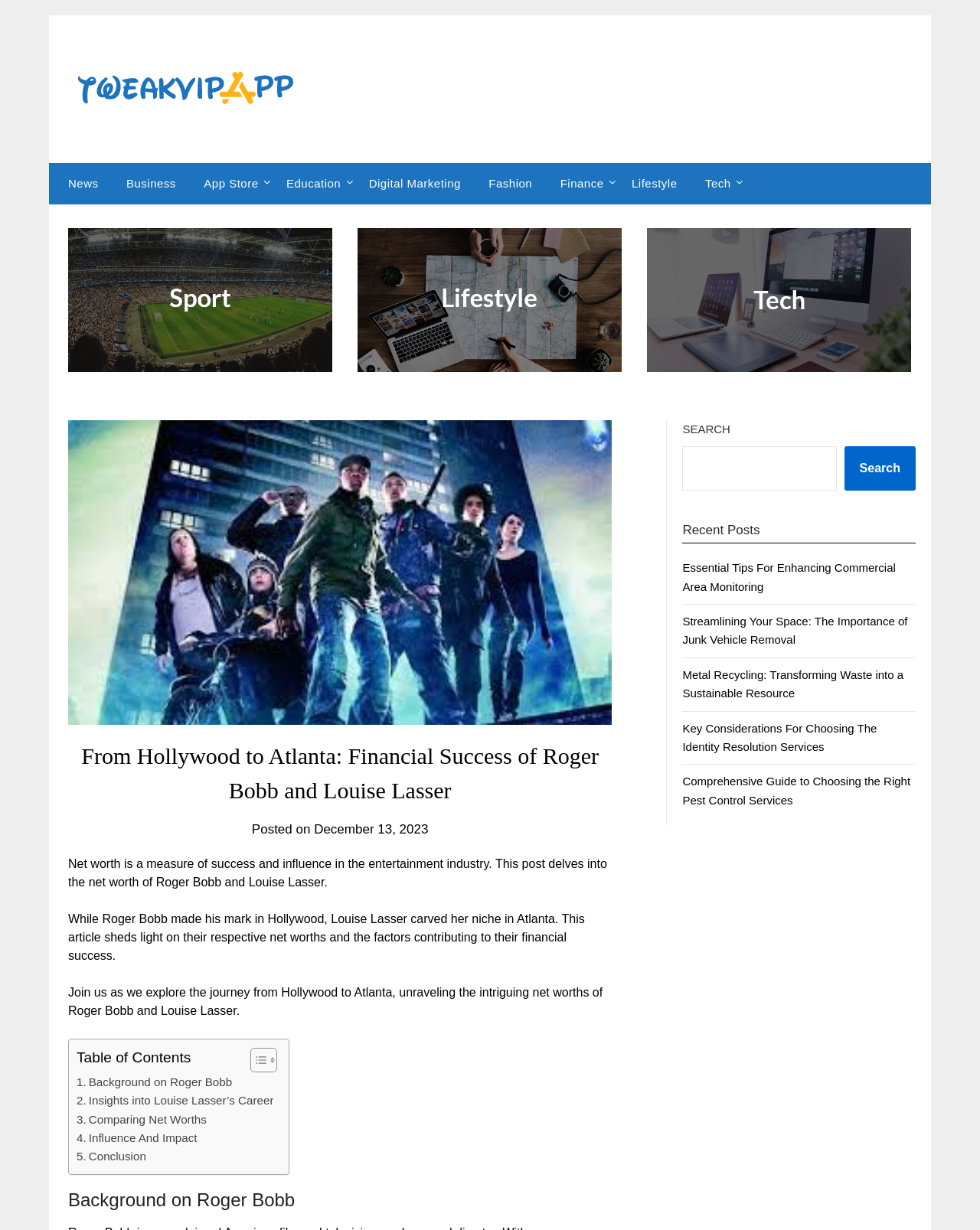Provide a short answer using a single word or phrase for the following question: 
What is the name of the website?

TweakVIP App